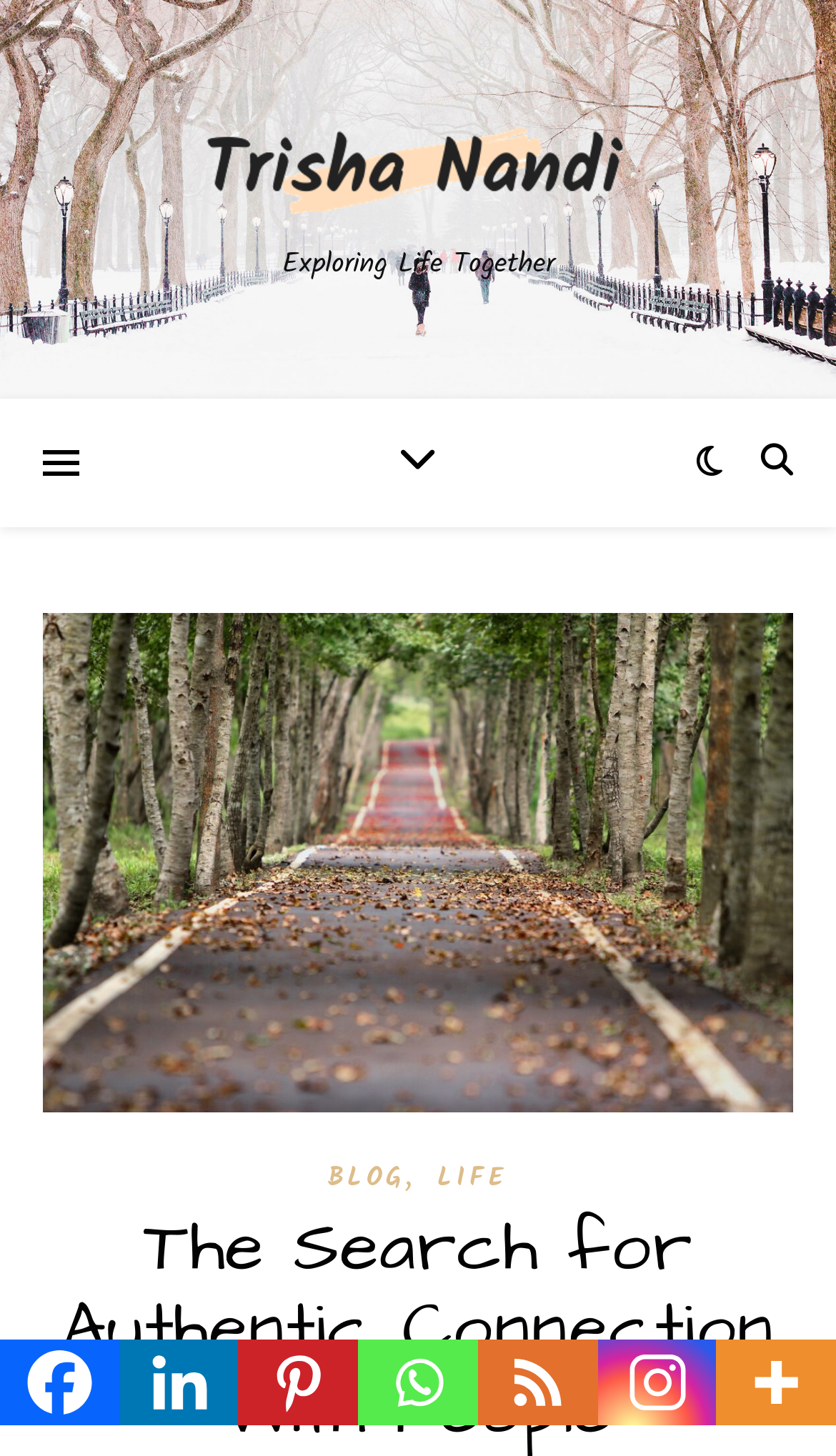From the element description aria-label="RSS" title="RSS Feed", predict the bounding box coordinates of the UI element. The coordinates must be specified in the format (top-left x, top-left y, bottom-right x, bottom-right y) and should be within the 0 to 1 range.

[0.571, 0.92, 0.714, 0.979]